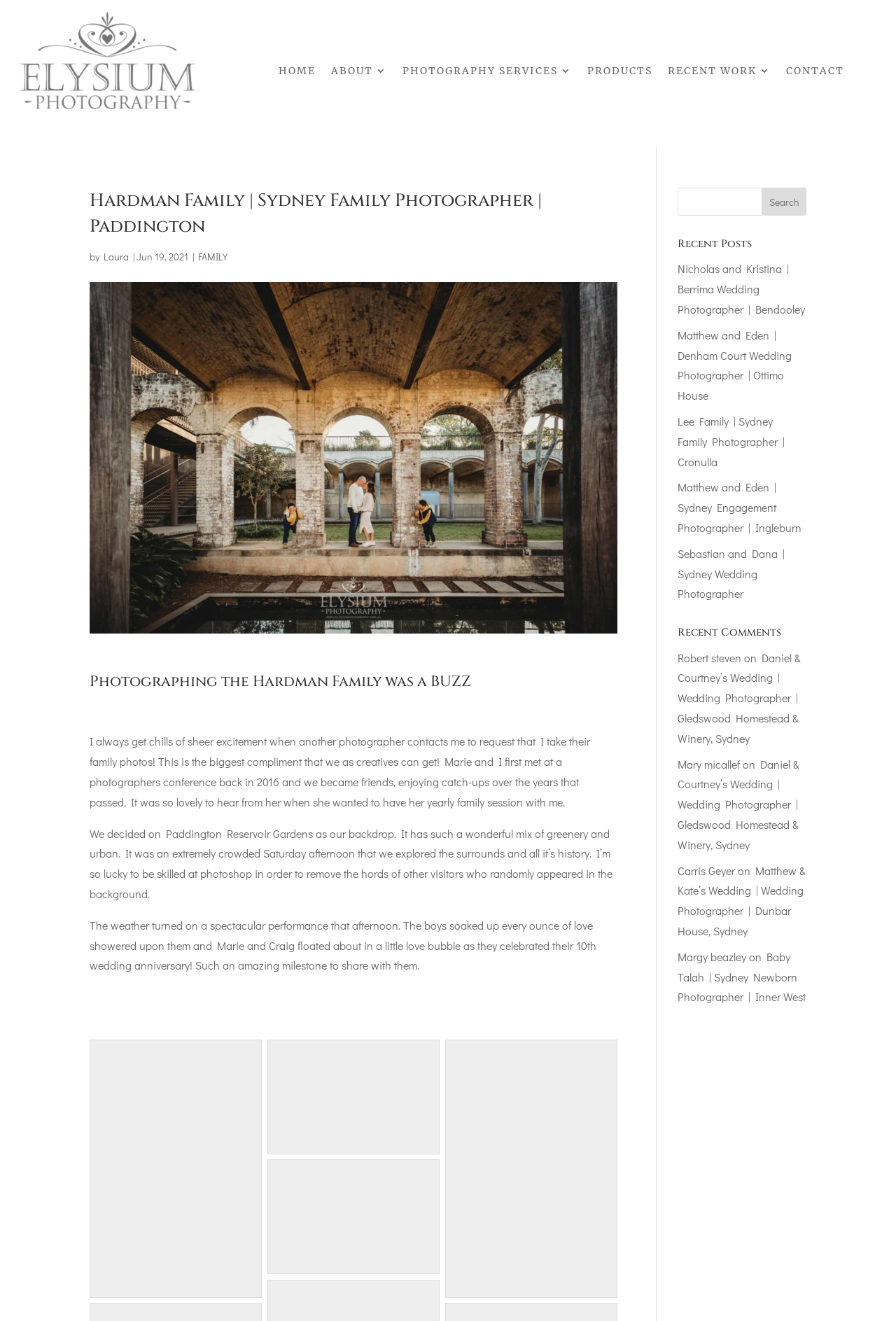Answer this question in one word or a short phrase: What is the location of the photo shoot for the Hardman Family?

Paddington Reservoir Gardens